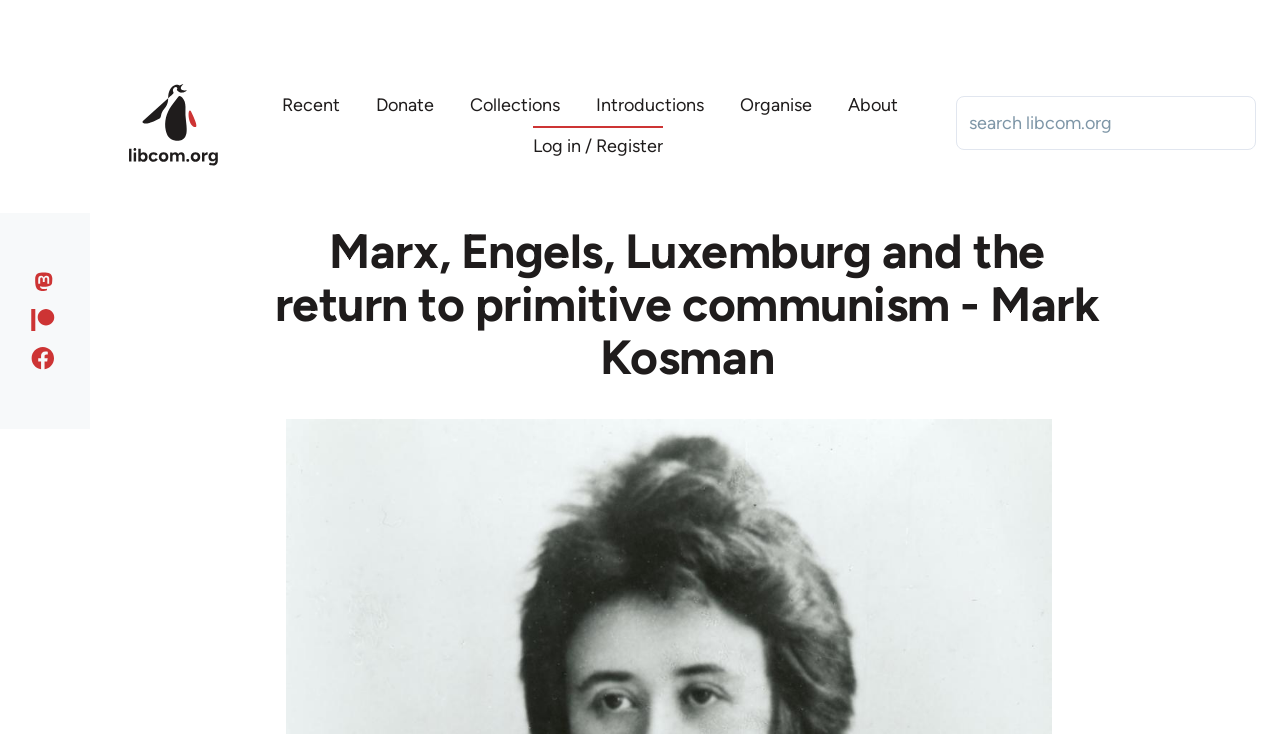Identify the bounding box coordinates of the region that needs to be clicked to carry out this instruction: "Search on libcom.org". Provide these coordinates as four float numbers ranging from 0 to 1, i.e., [left, top, right, bottom].

[0.747, 0.131, 0.981, 0.204]